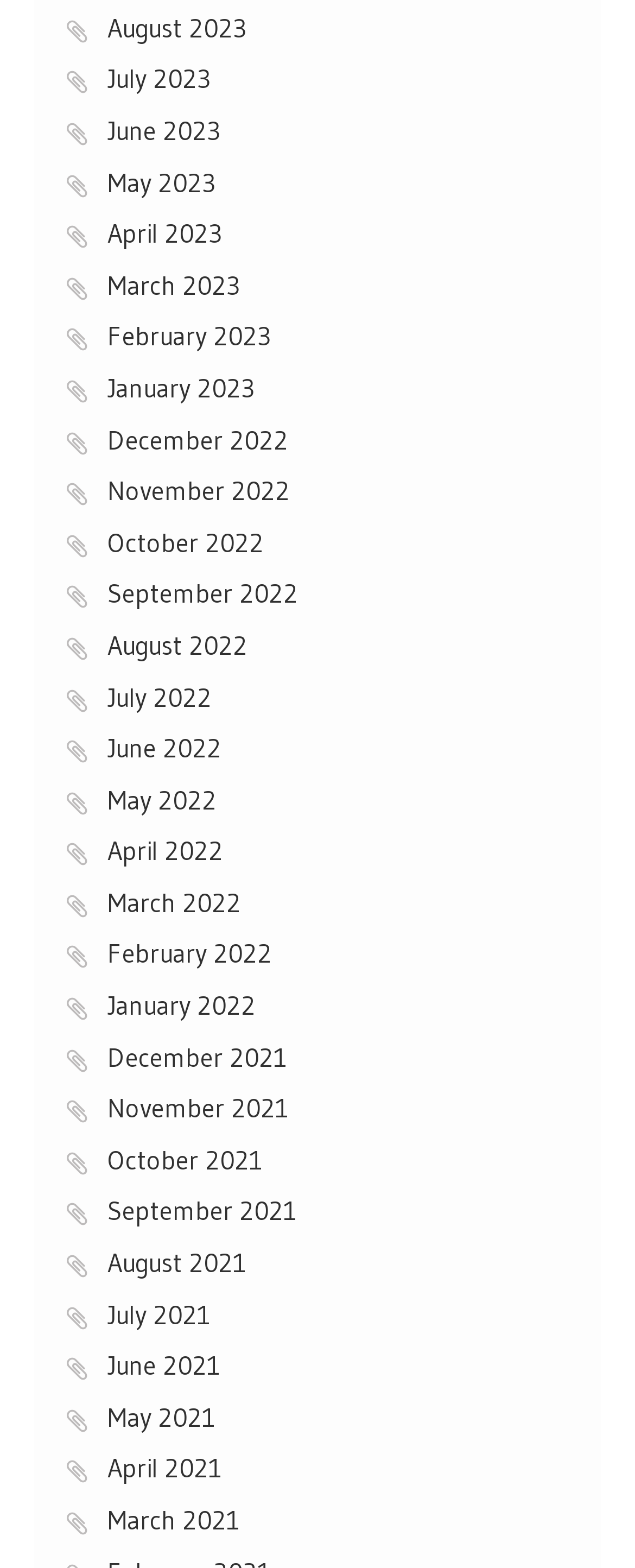Determine the bounding box coordinates of the UI element described below. Use the format (top-left x, top-left y, bottom-right x, bottom-right y) with floating point numbers between 0 and 1: May 2023

[0.169, 0.106, 0.338, 0.126]